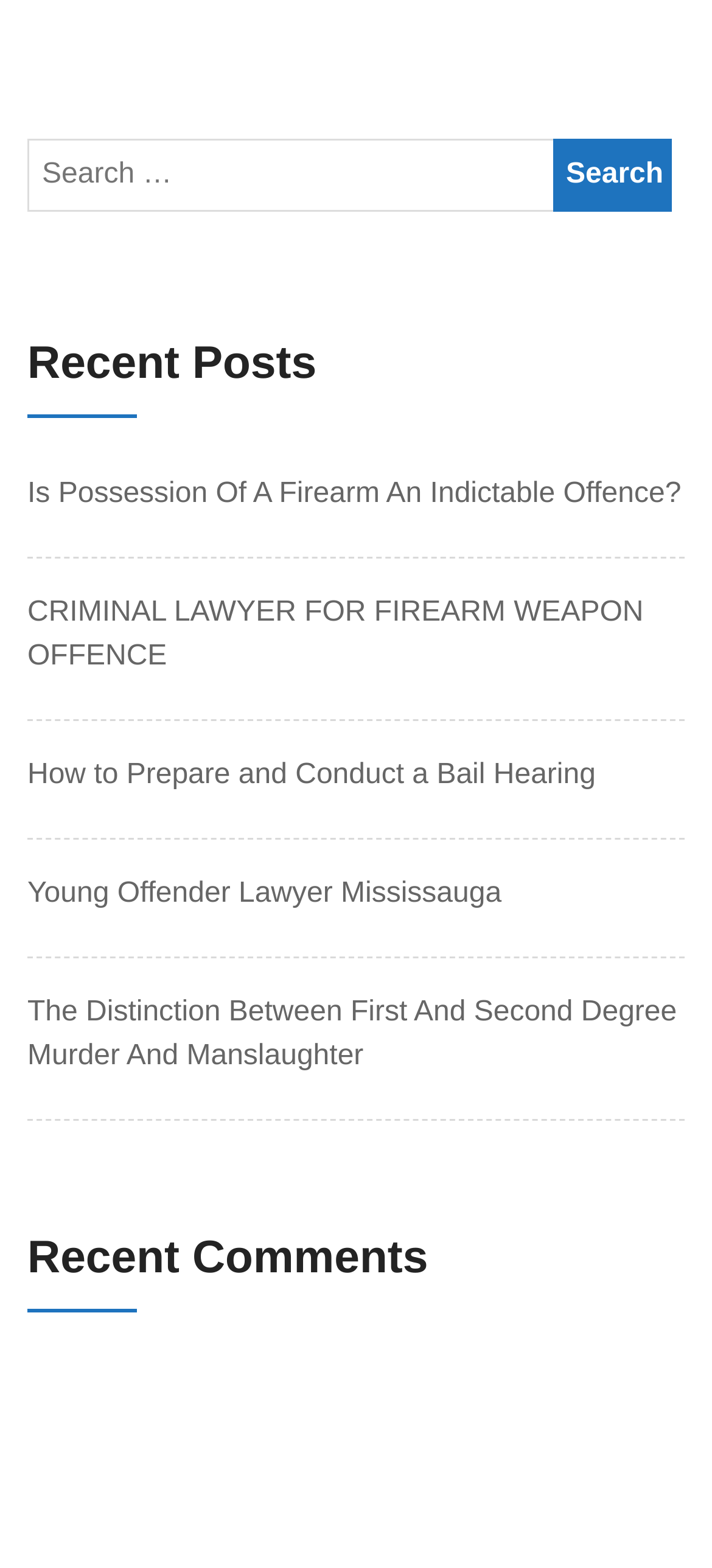How many headings are on the webpage?
Based on the image, give a concise answer in the form of a single word or short phrase.

2